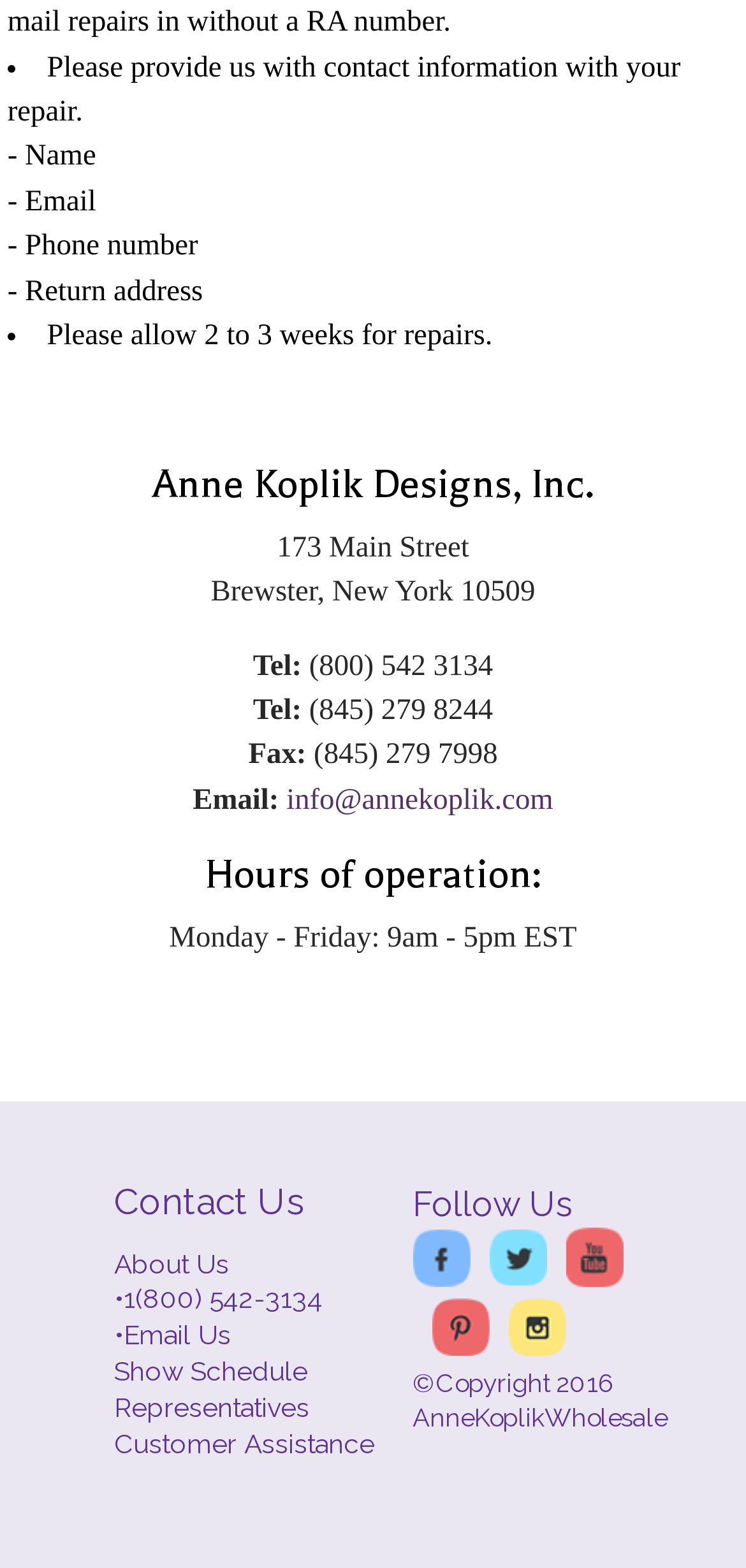Please find the bounding box coordinates of the element that needs to be clicked to perform the following instruction: "Click Email Us". The bounding box coordinates should be four float numbers between 0 and 1, represented as [left, top, right, bottom].

[0.166, 0.842, 0.309, 0.861]